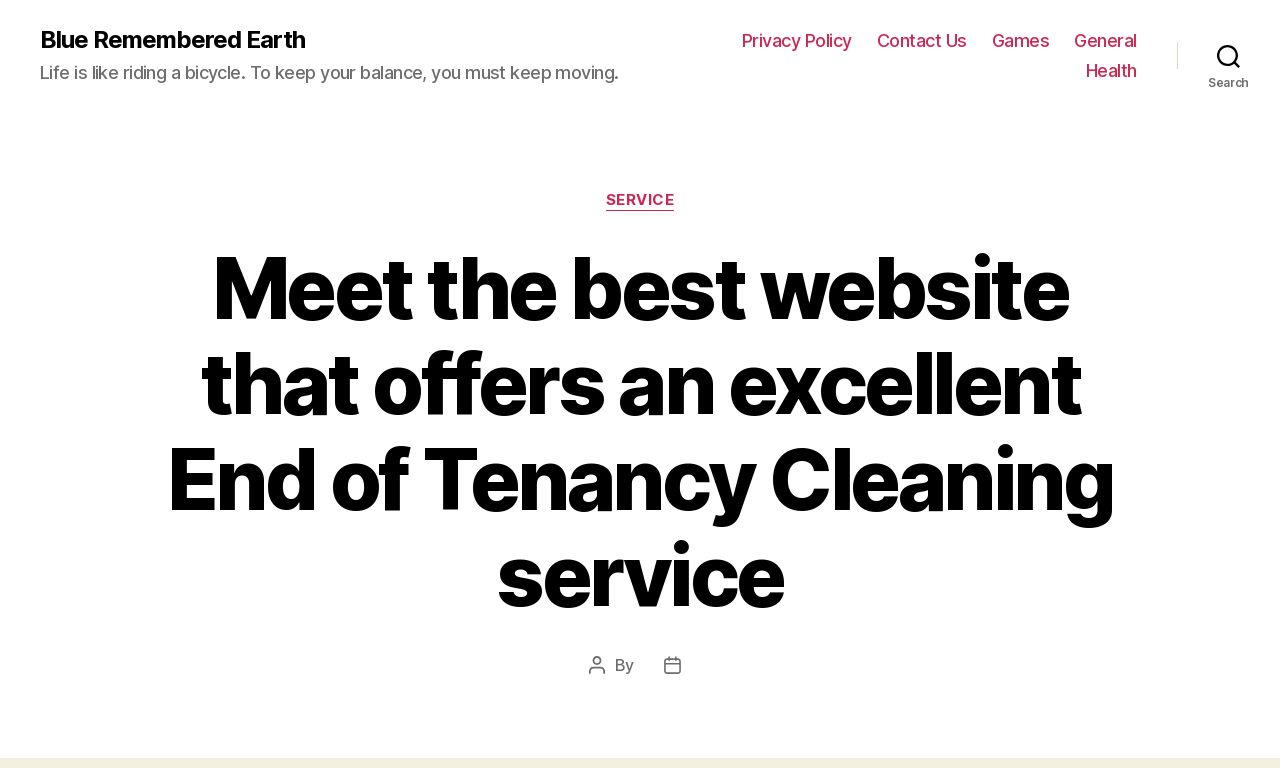Illustrate the webpage with a detailed description.

The webpage is about Blue Remembered Earth, a website that offers an excellent End of Tenancy Cleaning service. At the top left, there is a link to the website's name, "Blue Remembered Earth". Below it, there is a quote "Life is like riding a bicycle. To keep your balance, you must keep moving." 

On the top right, there is a horizontal navigation menu with five links: "Privacy Policy", "Contact Us", "Games", "General", and "Health". Next to the navigation menu, there is a search button.

Below the navigation menu, there is a header section with a title "Meet the best website that offers an excellent End of Tenancy Cleaning service". Under the title, there are categories listed, including a link to "SERVICE". 

At the bottom of the page, there are three lines of text, indicating the post author, post date, and a figure, but no detailed information is provided.